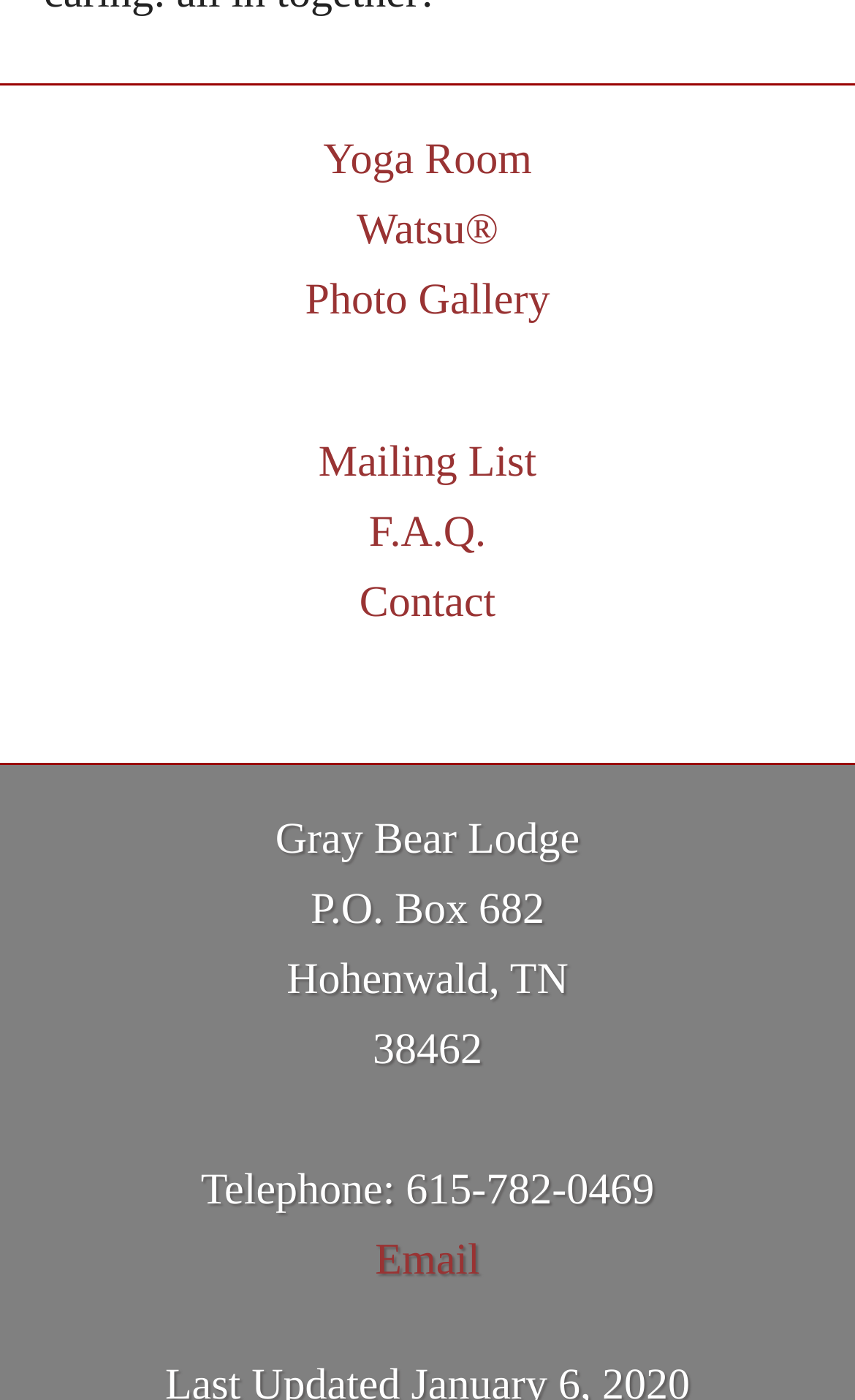What is the postal code of Hohenwald, TN?
We need a detailed and exhaustive answer to the question. Please elaborate.

The postal code of Hohenwald, TN can be found in the static text element located at the middle of the webpage, which reads '38462'.